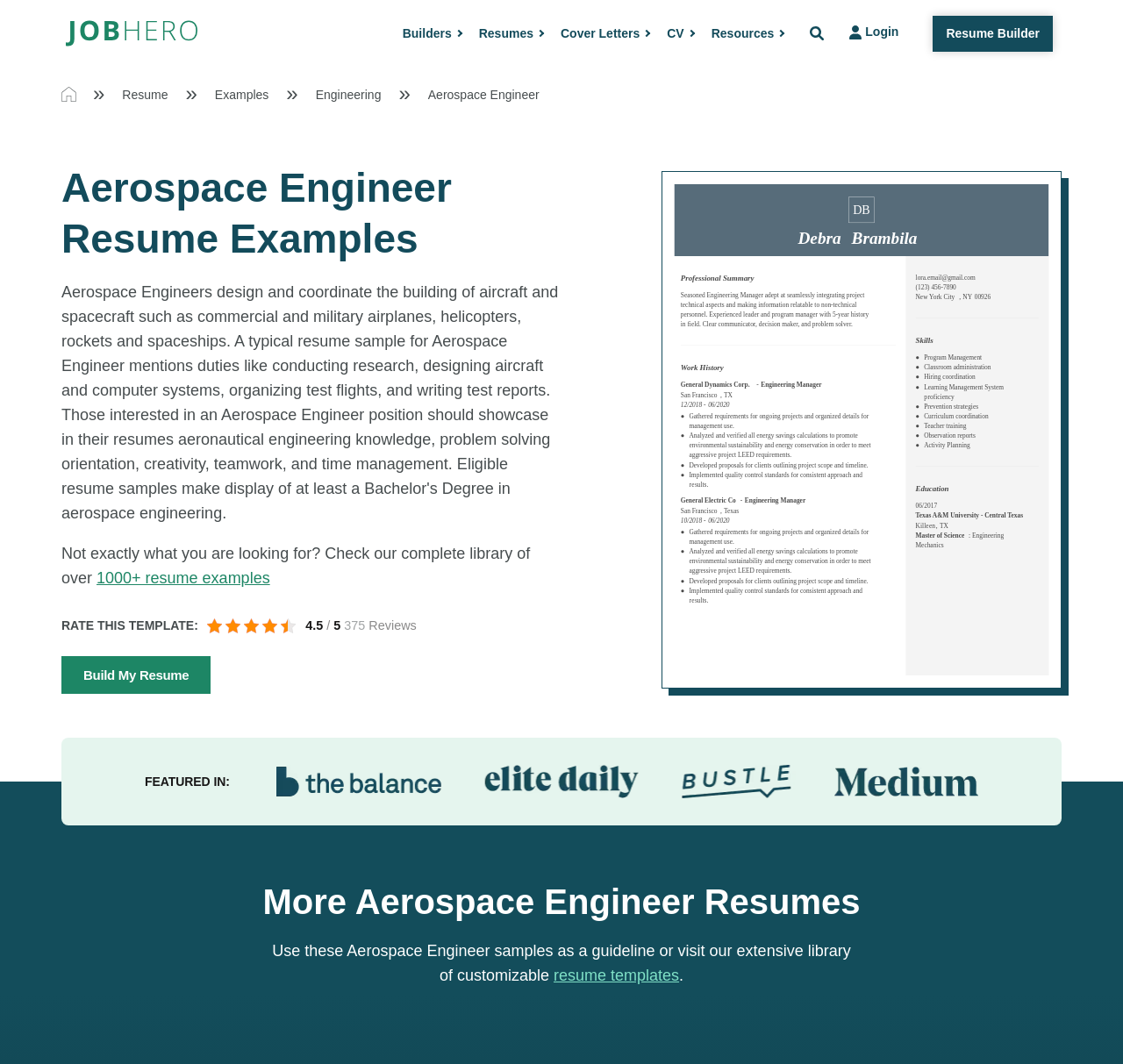Please locate the bounding box coordinates of the region I need to click to follow this instruction: "Click the 'Login' button".

[0.746, 0.014, 0.81, 0.045]